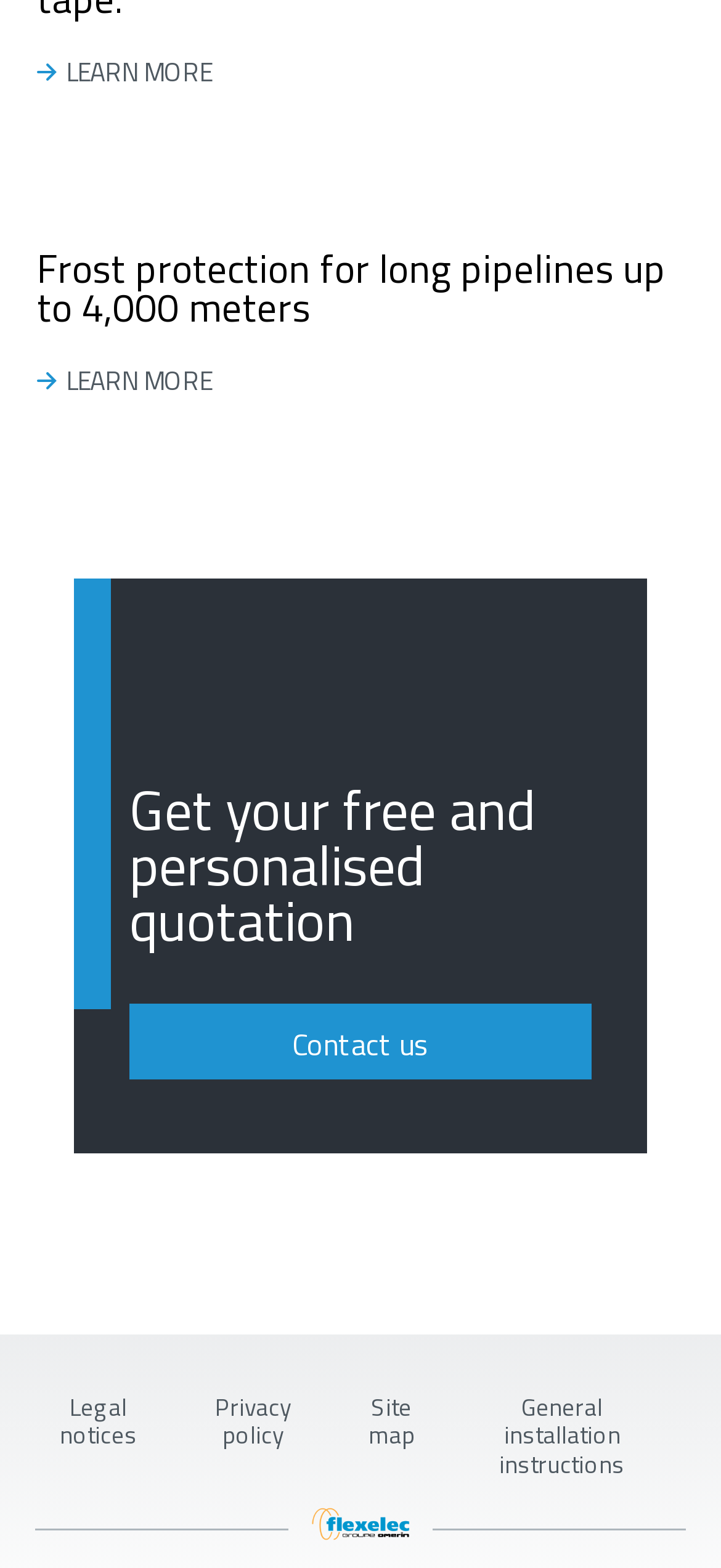For the following element description, predict the bounding box coordinates in the format (top-left x, top-left y, bottom-right x, bottom-right y). All values should be floating point numbers between 0 and 1. Description: General installation instructions

[0.649, 0.873, 0.91, 0.959]